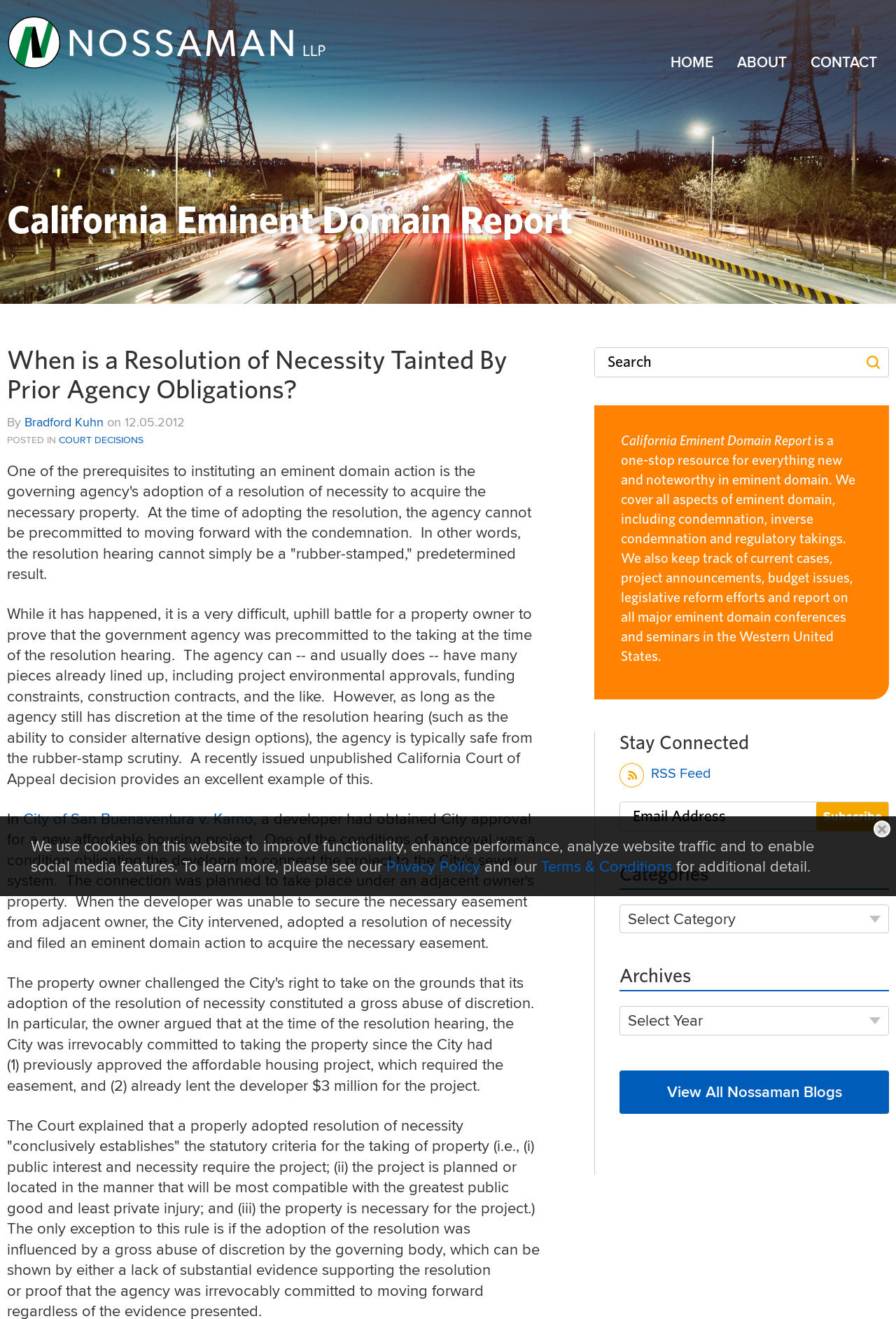Who is the author of the article?
Please provide a detailed and thorough answer to the question.

The author of the article is mentioned below the title of the article, where it says 'Bradford Kuhn on 12.05.2012'.